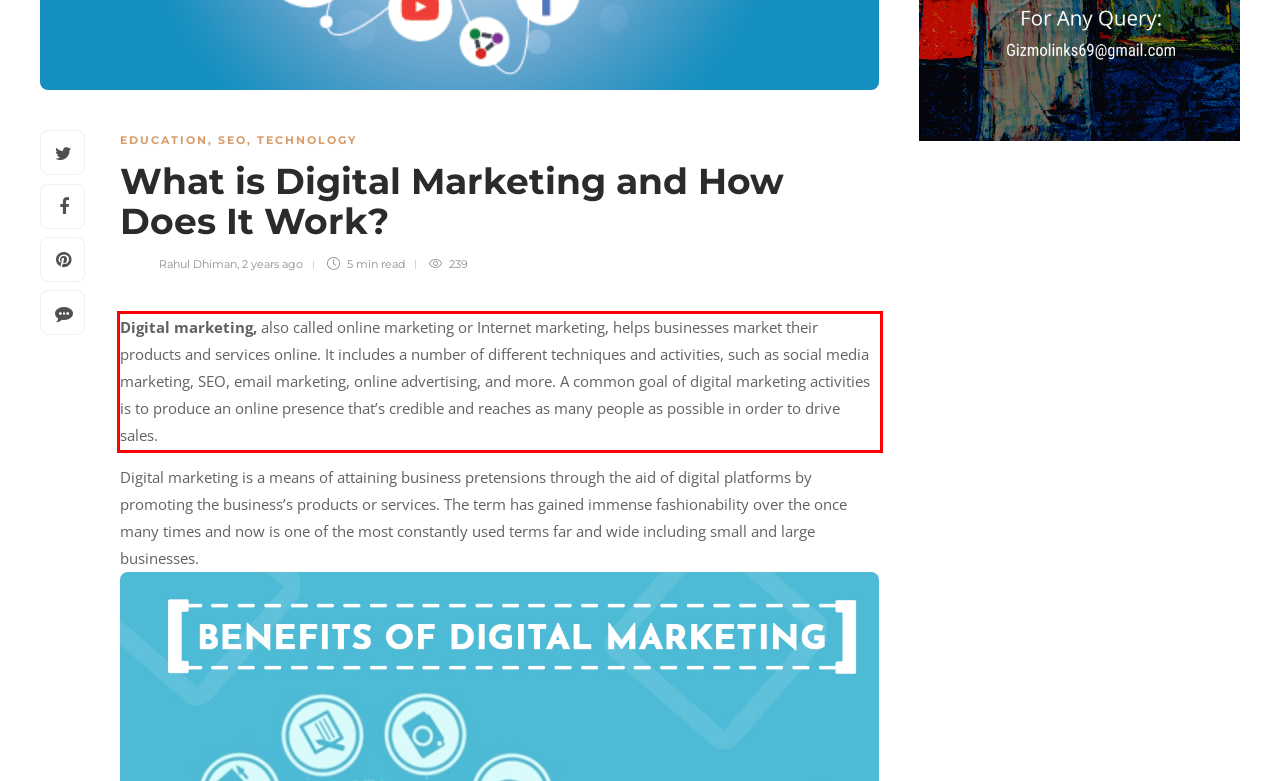Please recognize and transcribe the text located inside the red bounding box in the webpage image.

Digital marketing, also called online marketing or Internet marketing, helps businesses market their products and services online. It includes a number of different techniques and activities, such as social media marketing, SEO, email marketing, online advertising, and more. A common goal of digital marketing activities is to produce an online presence that’s credible and reaches as many people as possible in order to drive sales.